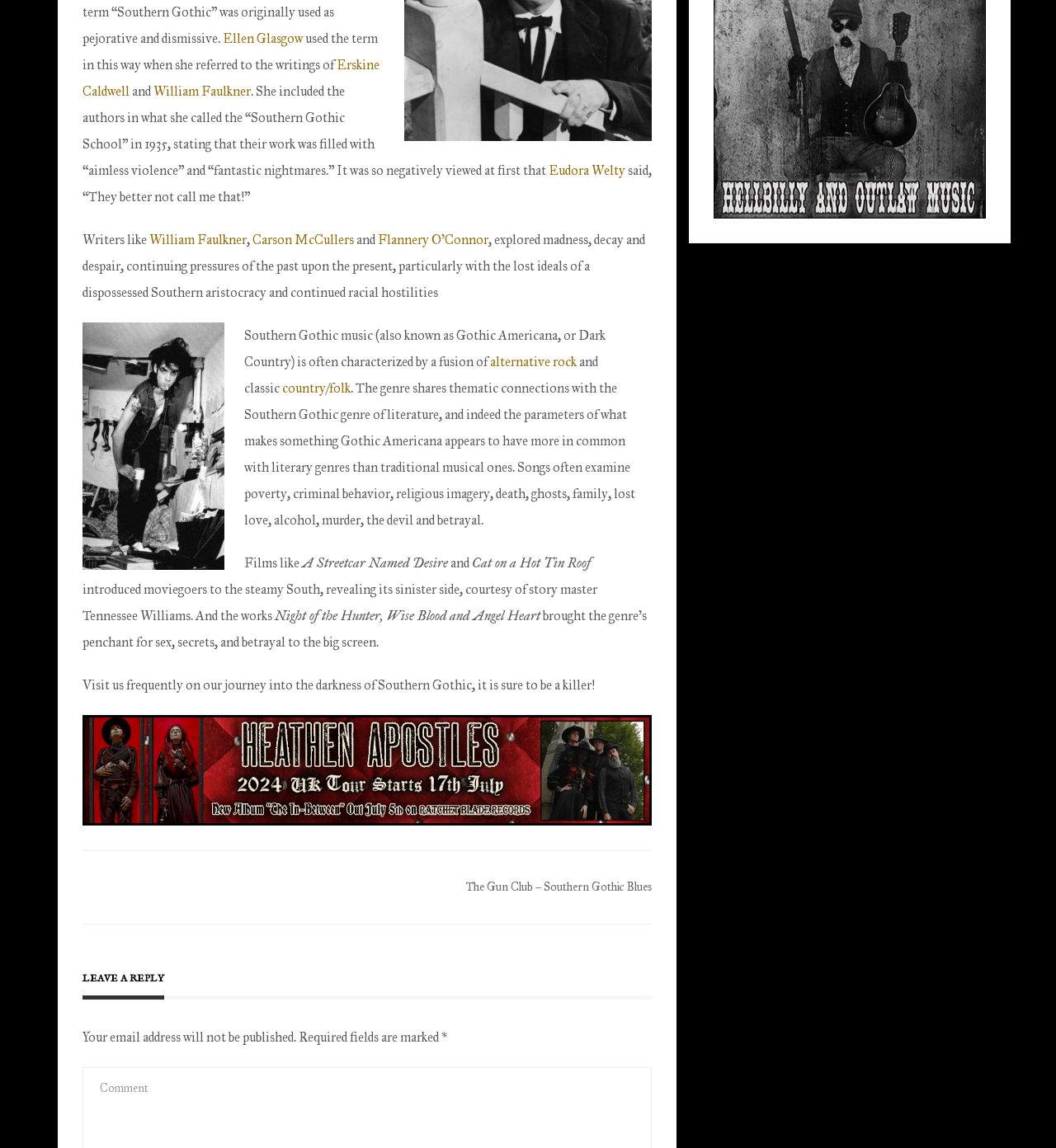Using the element description: "country", determine the bounding box coordinates. The coordinates should be in the format [left, top, right, bottom], with values between 0 and 1.

[0.267, 0.331, 0.309, 0.345]